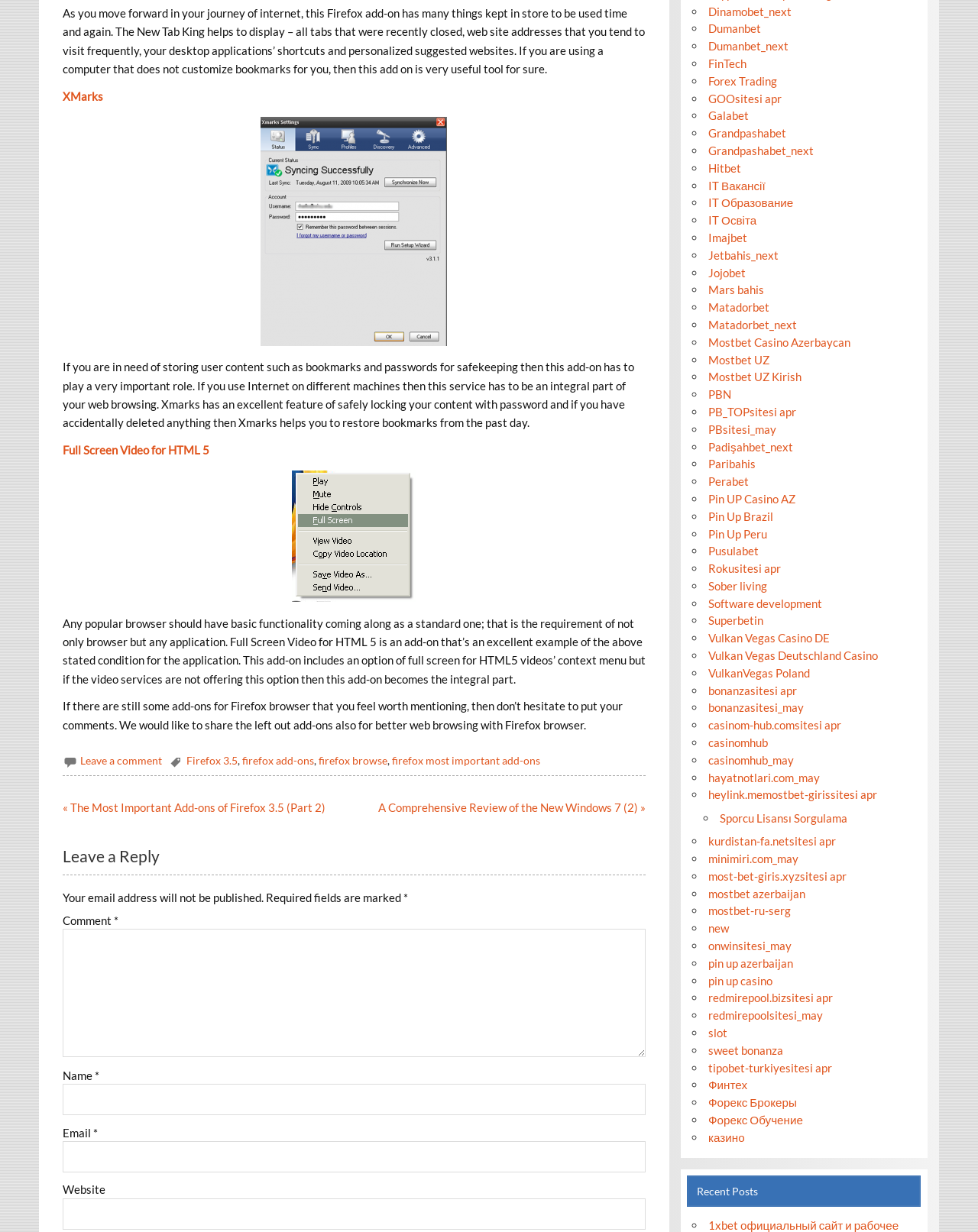Provide the bounding box coordinates of the section that needs to be clicked to accomplish the following instruction: "Click on the 'XMarks' link."

[0.064, 0.072, 0.105, 0.083]